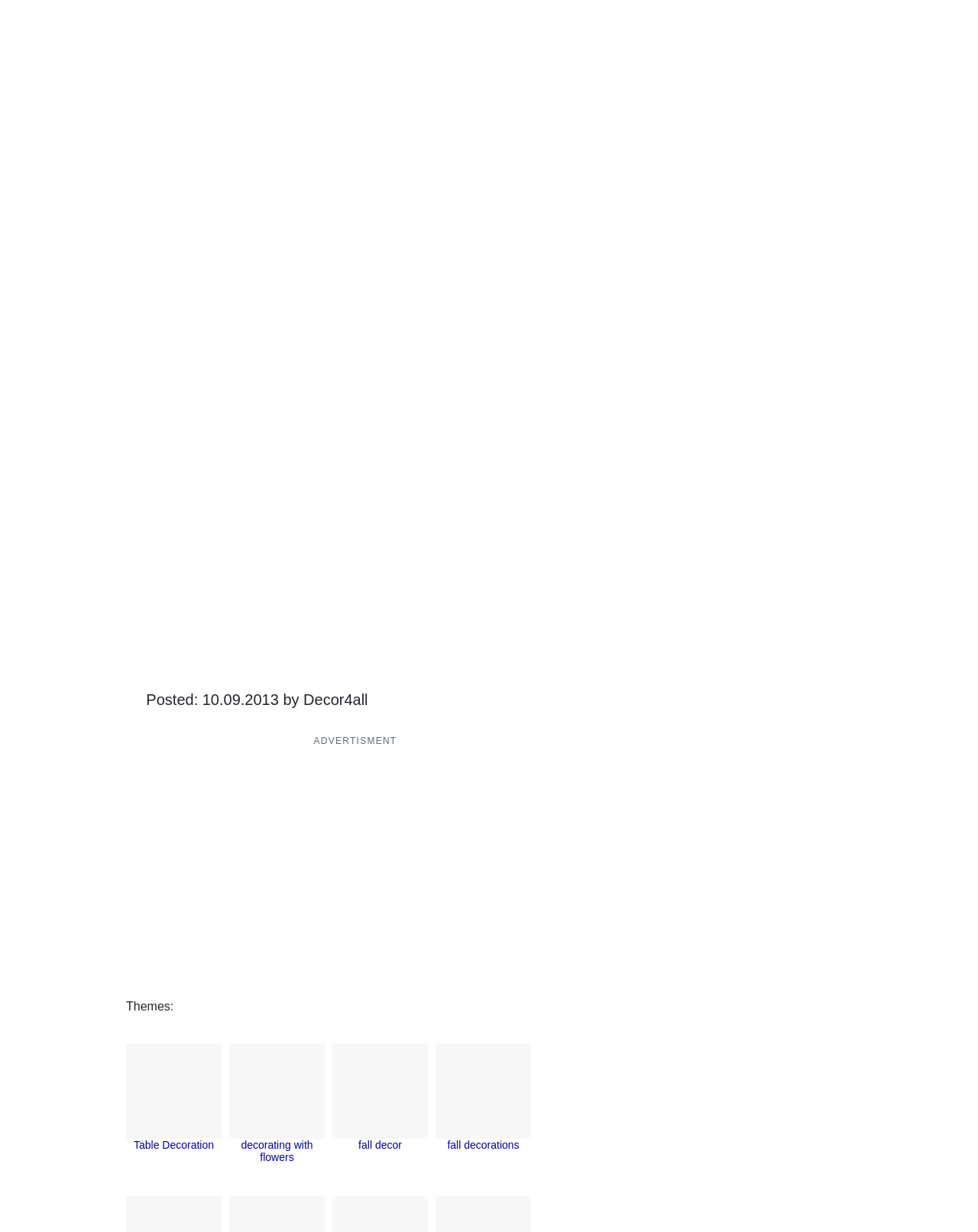How many related tags are listed?
Use the screenshot to answer the question with a single word or phrase.

4